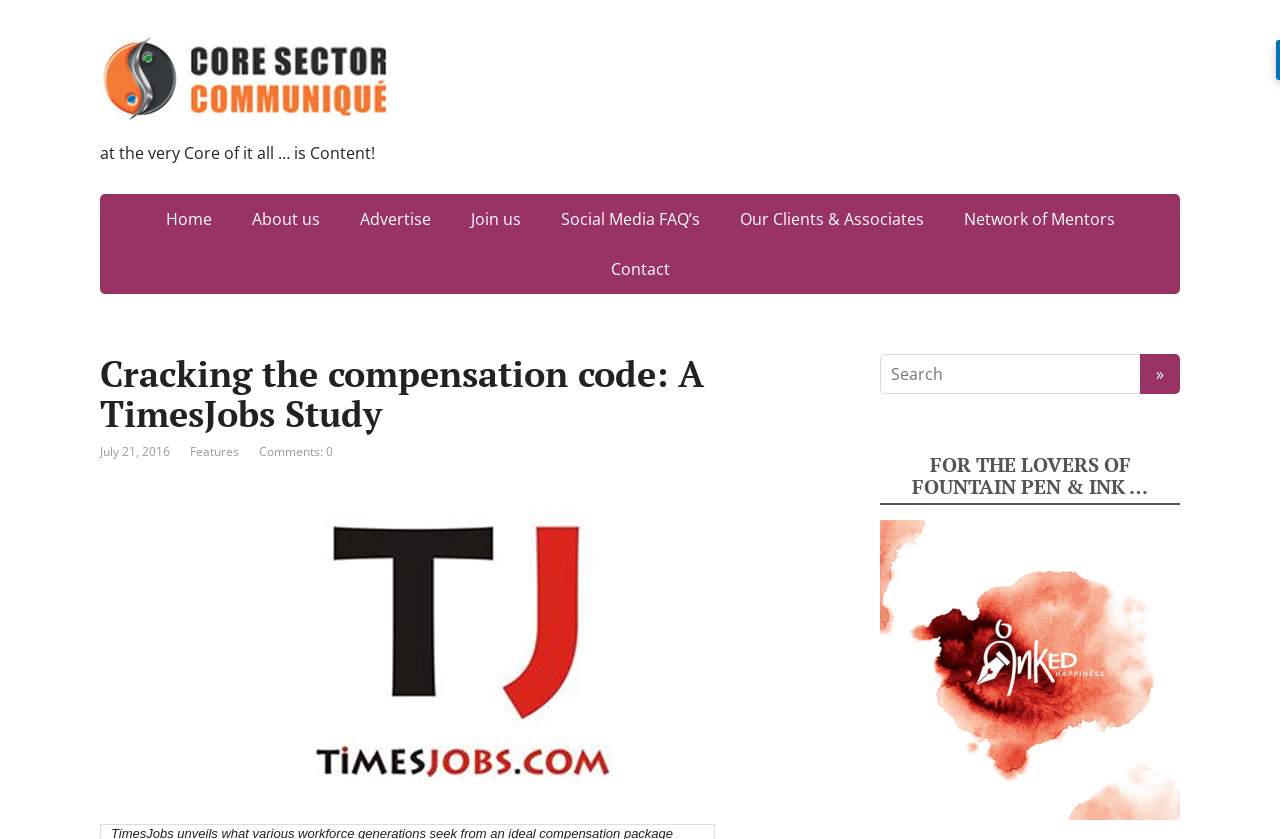Provide the bounding box coordinates of the HTML element described as: "Network of Mentors". The bounding box coordinates should be four float numbers between 0 and 1, i.e., [left, top, right, bottom].

[0.739, 0.232, 0.885, 0.291]